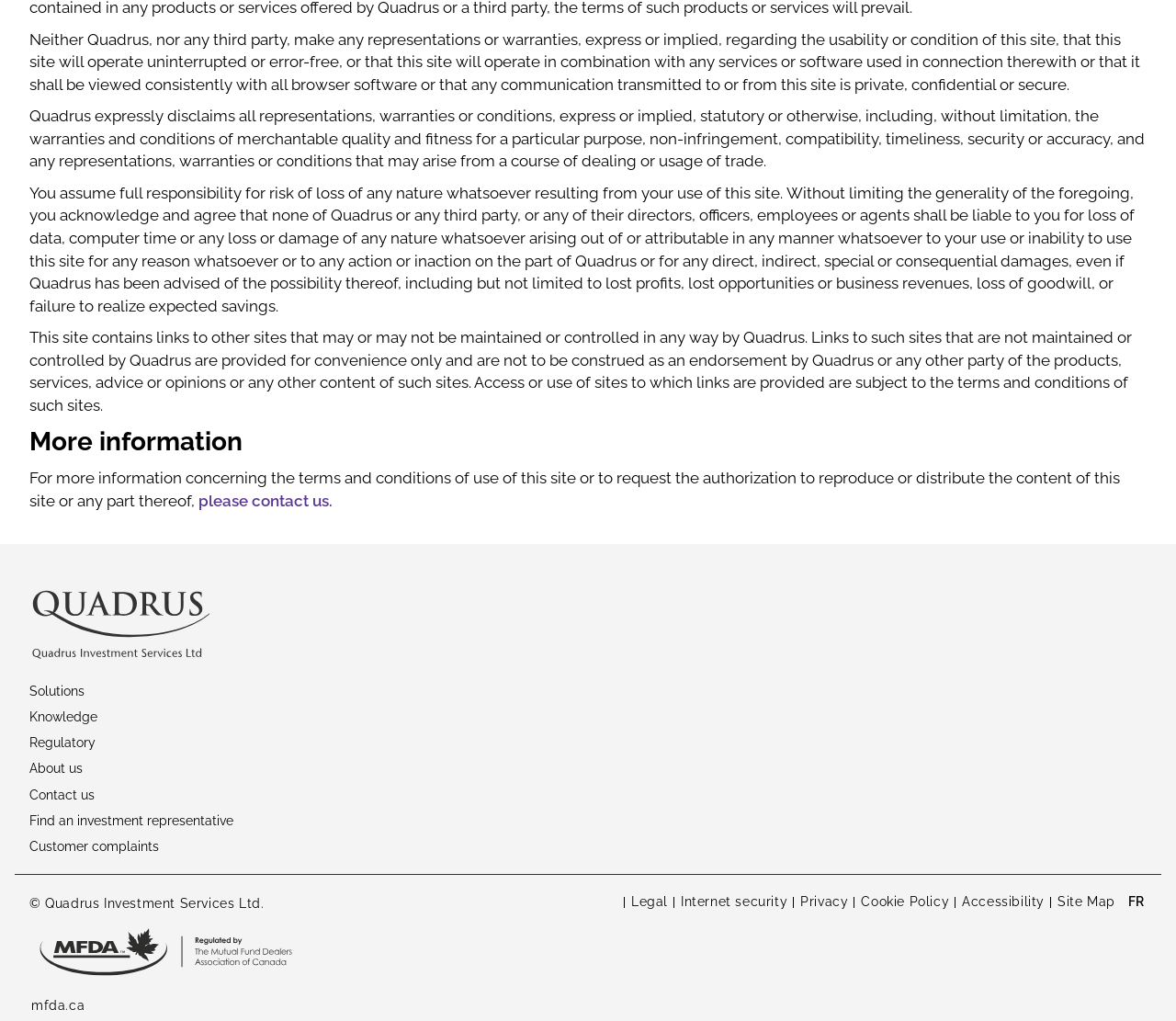Find the bounding box coordinates of the element to click in order to complete the given instruction: "switch to Français."

[0.959, 0.874, 0.973, 0.893]